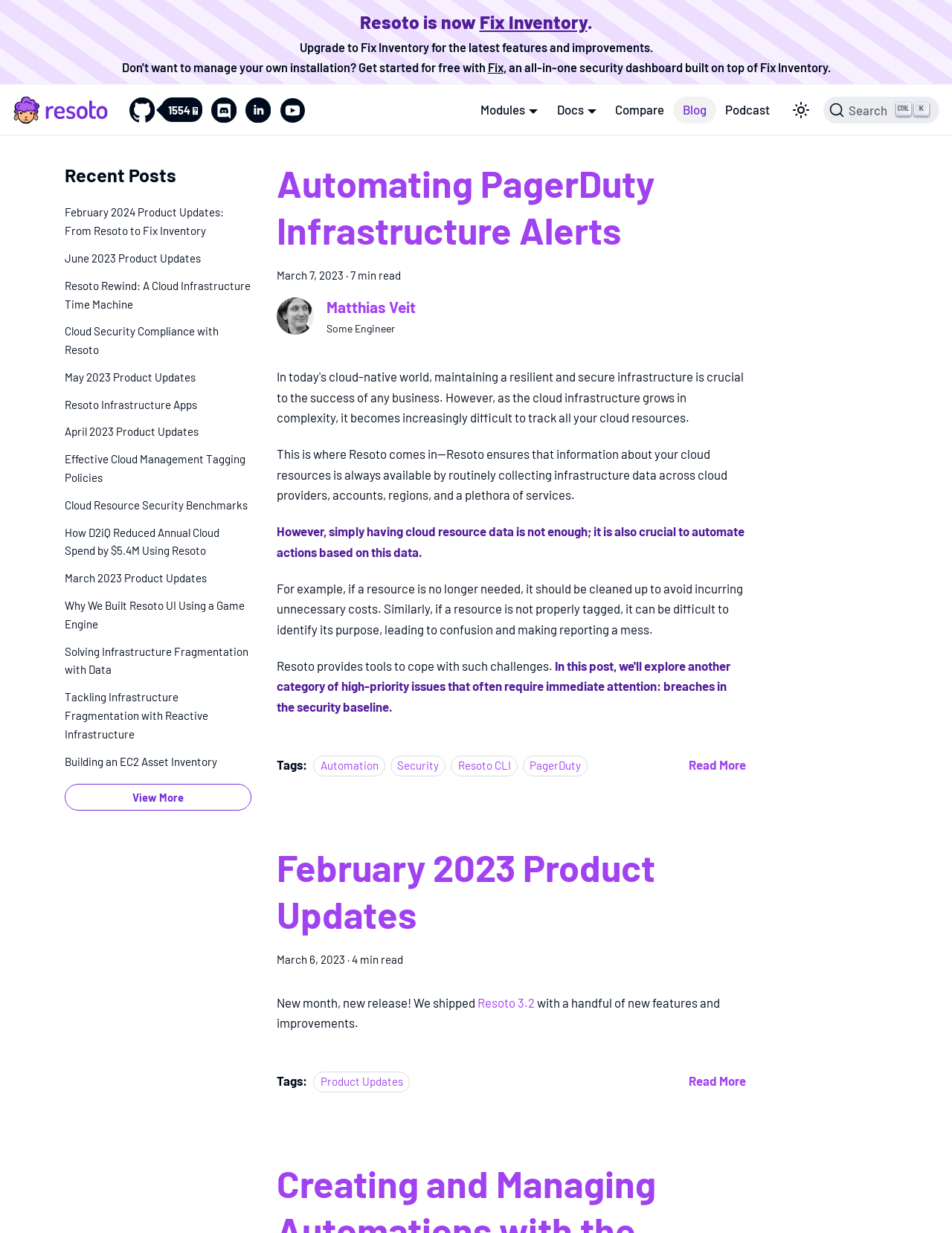Please identify the bounding box coordinates of the clickable area that will fulfill the following instruction: "Go to the 'Blog' page". The coordinates should be in the format of four float numbers between 0 and 1, i.e., [left, top, right, bottom].

[0.707, 0.078, 0.752, 0.1]